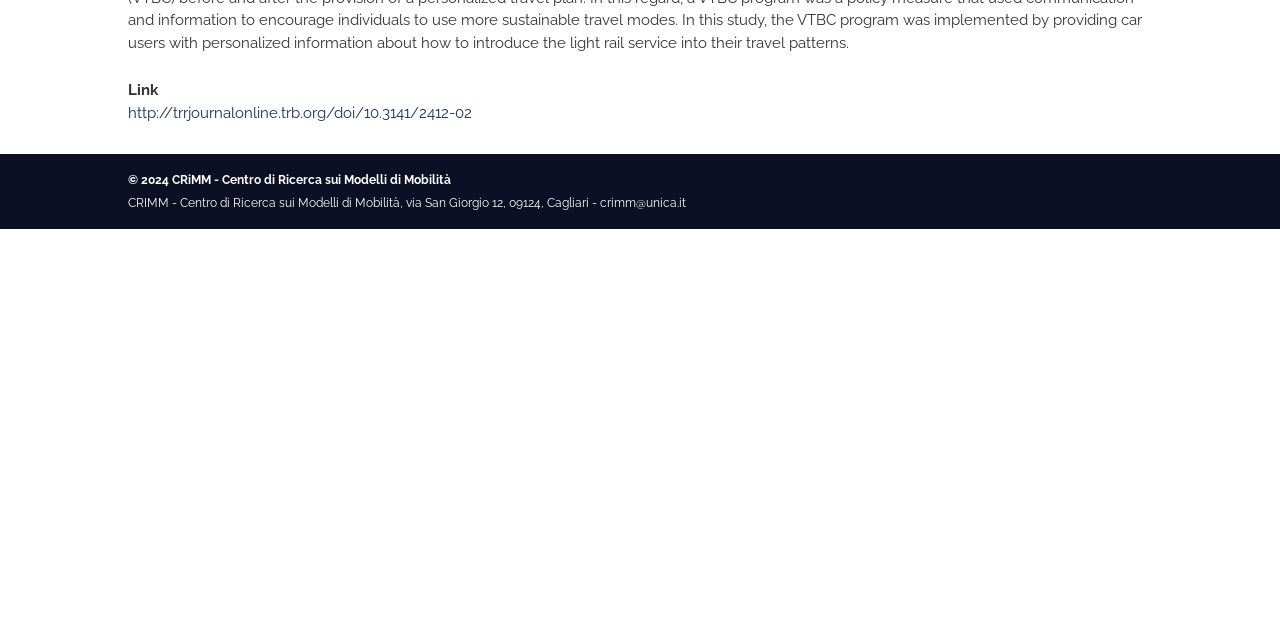For the following element description, predict the bounding box coordinates in the format (top-left x, top-left y, bottom-right x, bottom-right y). All values should be floating point numbers between 0 and 1. Description: http://trrjournalonline.trb.org/doi/10.3141/2412-02

[0.1, 0.162, 0.369, 0.19]